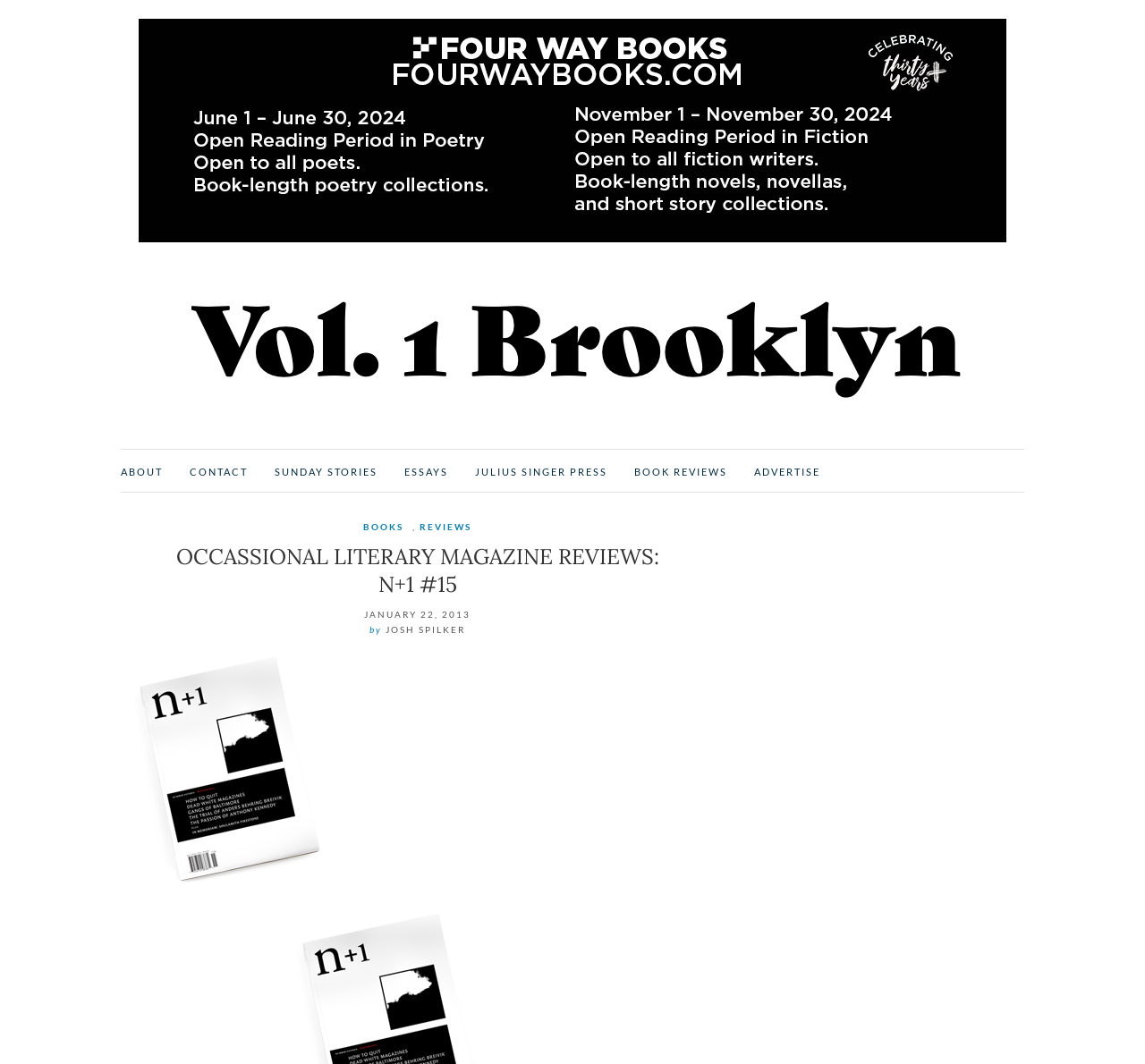Who is the author of the review?
Please describe in detail the information shown in the image to answer the question.

The static text 'by' is followed by the static text 'JOSH SPILKER', indicating that JOSH SPILKER is the author of the review.